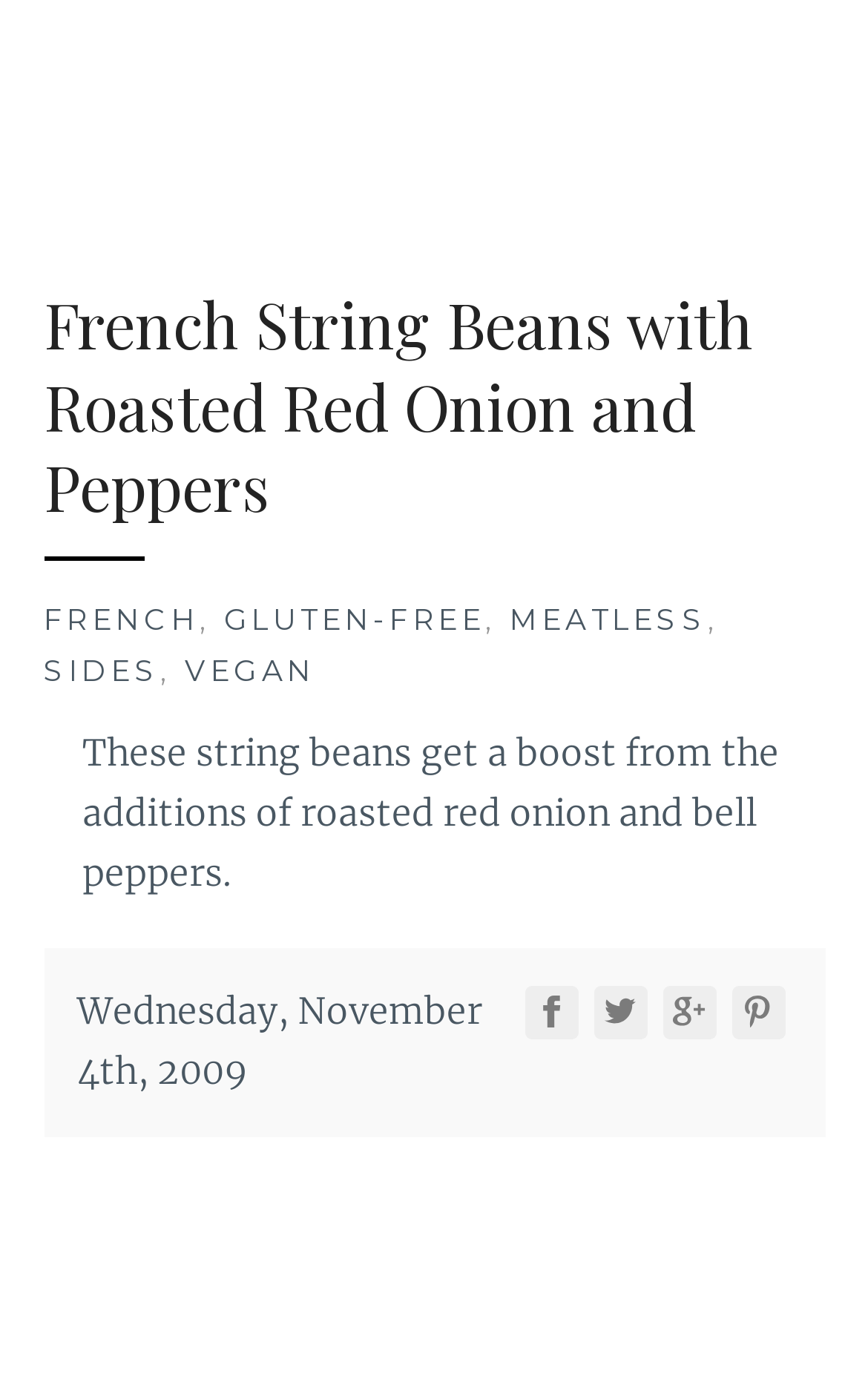What is the date of the recipe posting?
Refer to the screenshot and respond with a concise word or phrase.

Wednesday, November 4th, 2009